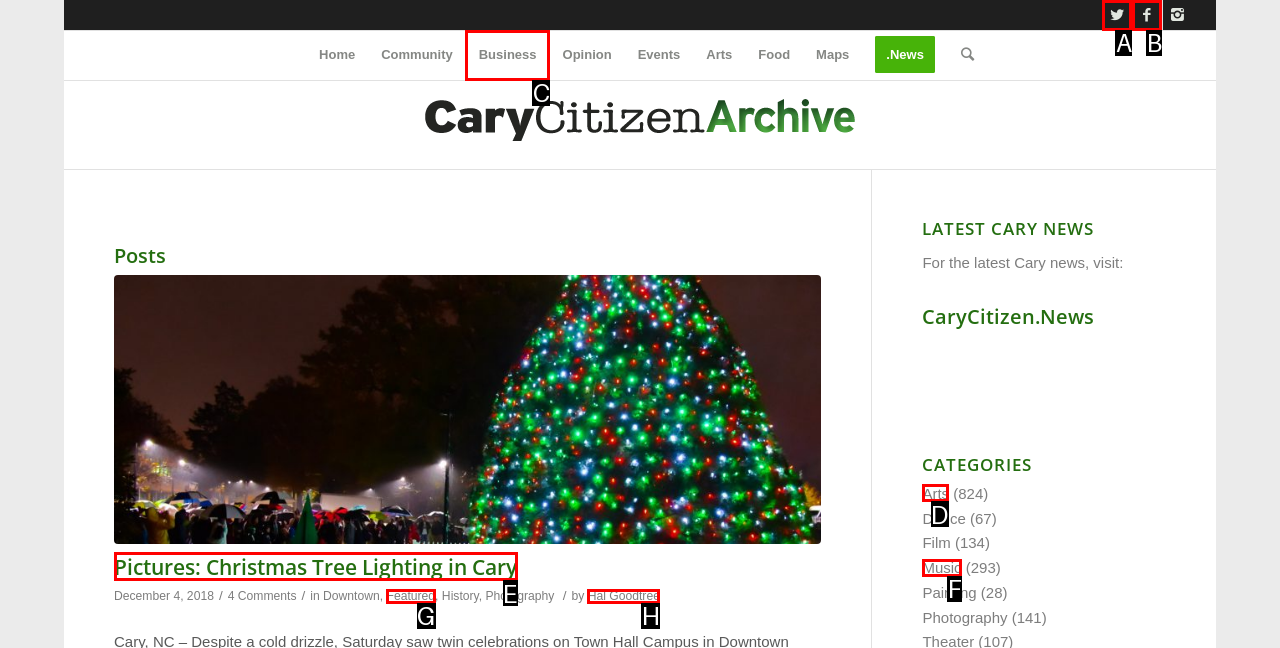Specify which element within the red bounding boxes should be clicked for this task: Explore Arts category Respond with the letter of the correct option.

D